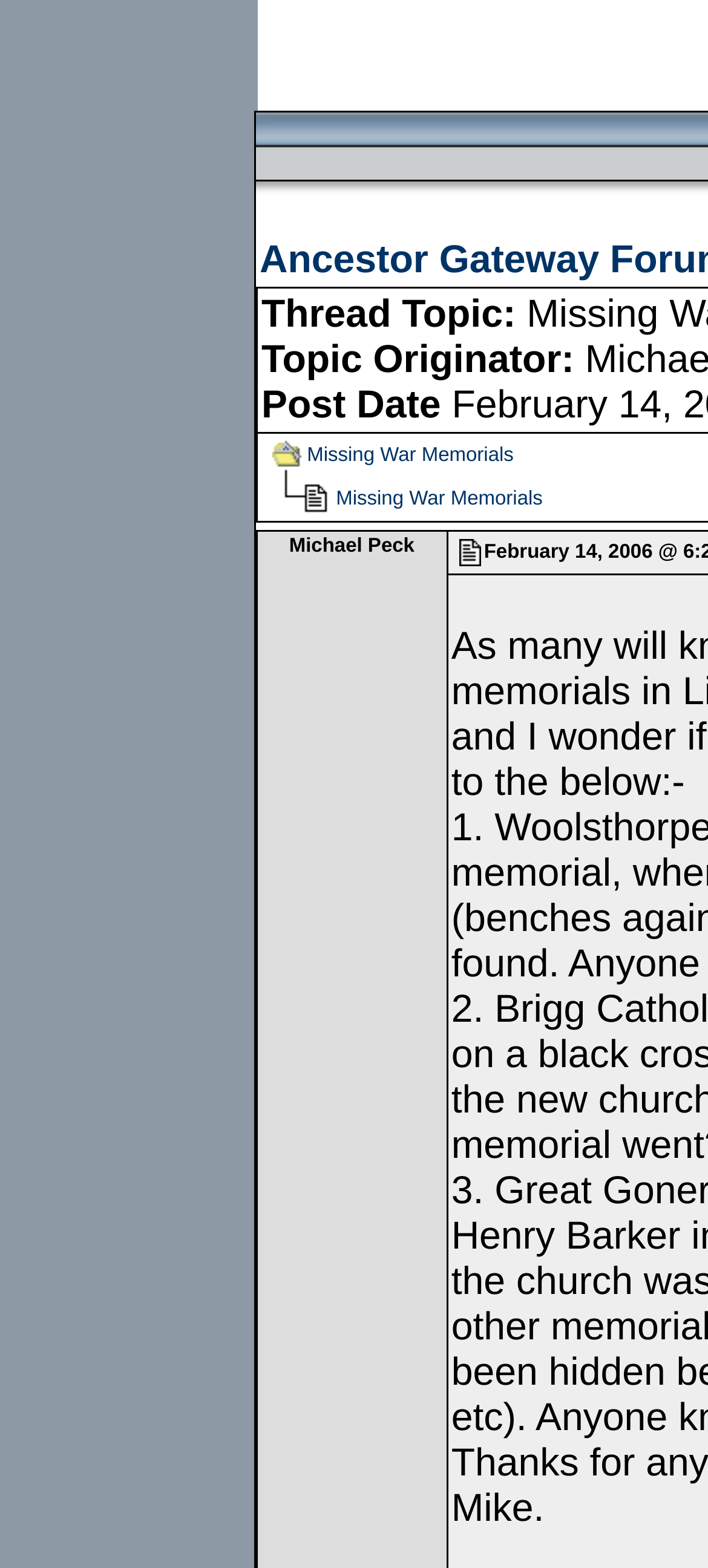Give a one-word or short phrase answer to this question: 
How many images are on the webpage?

7